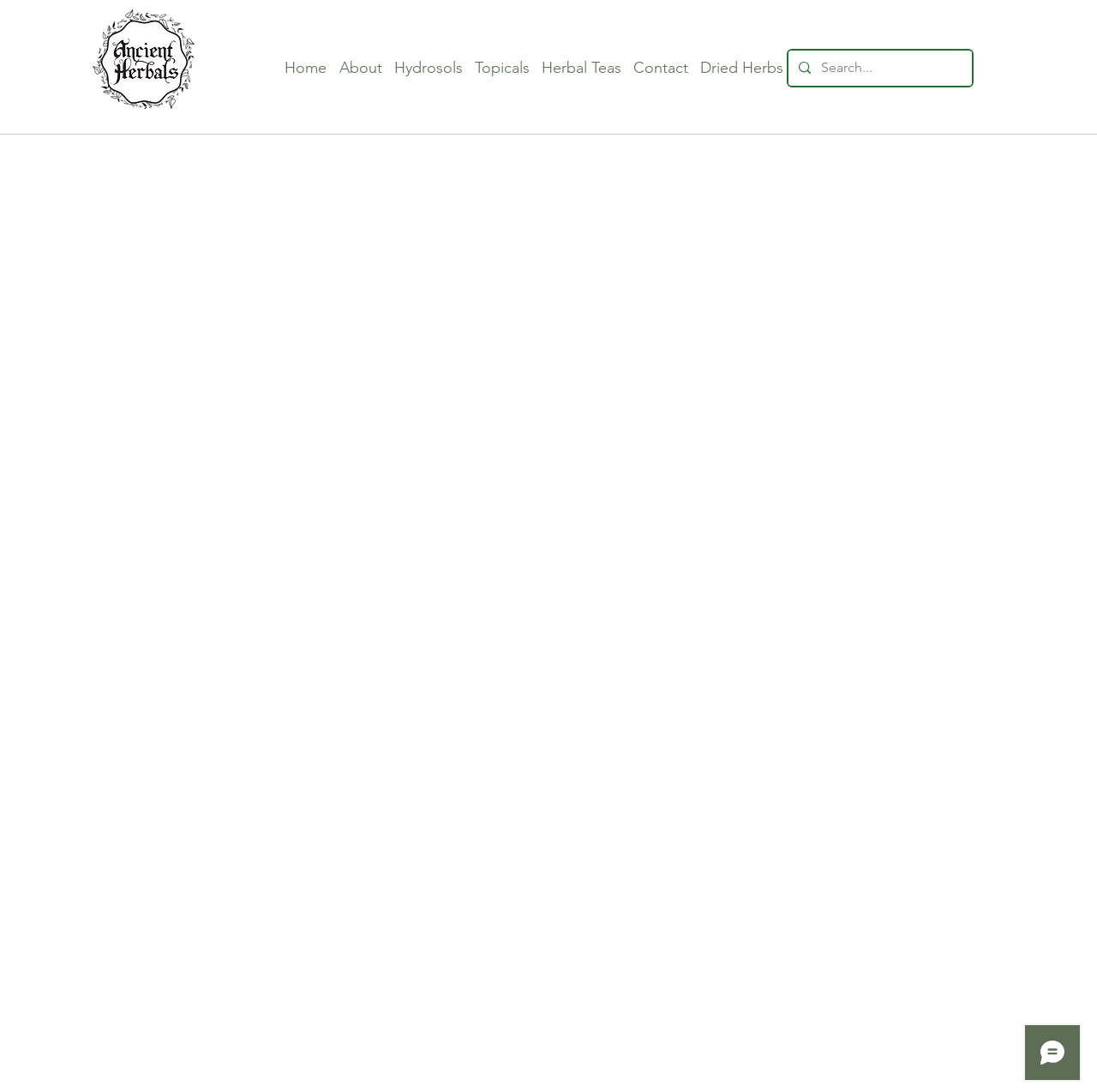Please provide a detailed answer to the question below by examining the image:
What is the position of the login button?

The login button element at coordinates [0.753, 0.021, 0.836, 0.048] has a relatively high y1 value and a high x1 value, which suggests that it is located at the top right corner of the webpage.